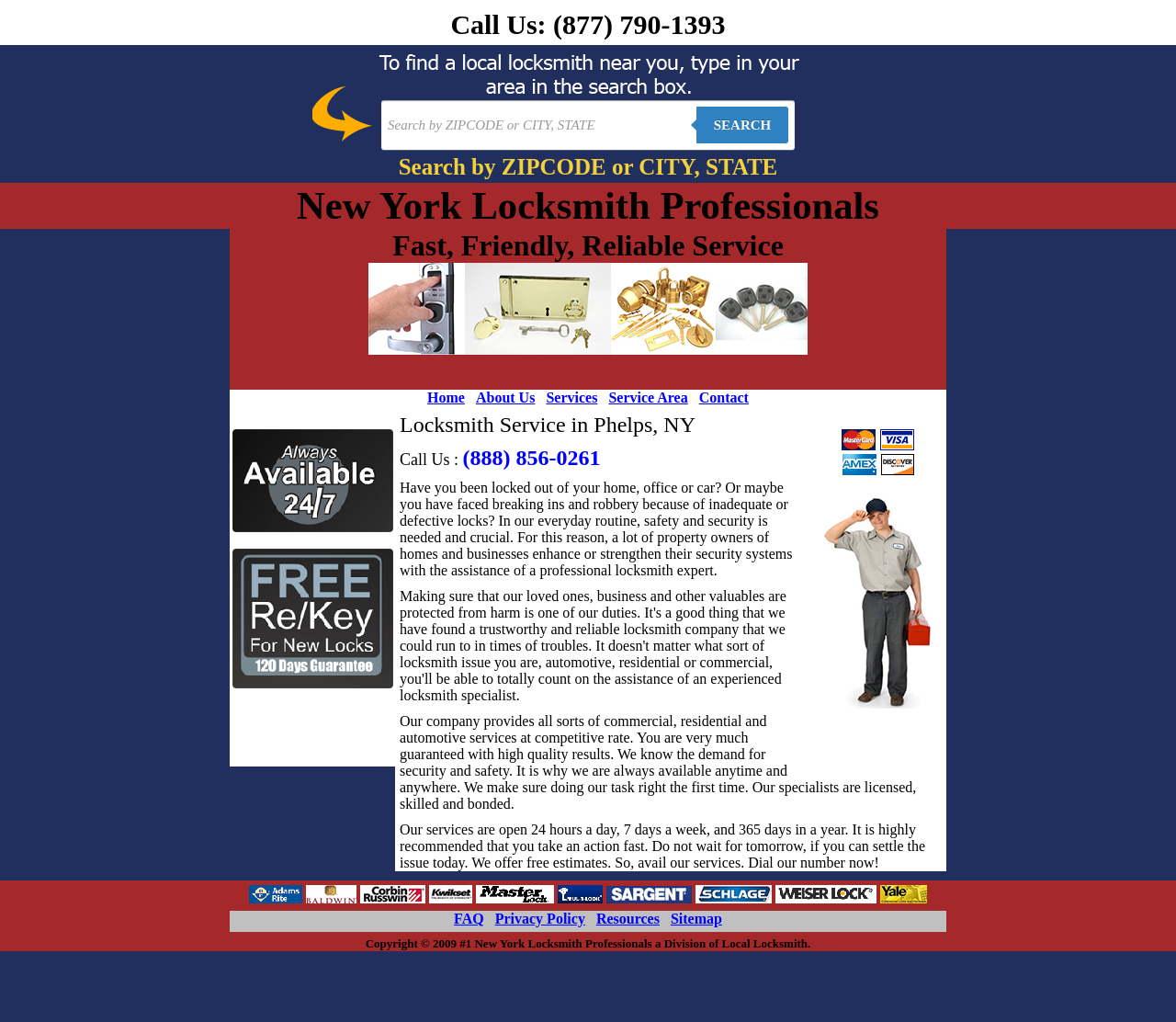Find and specify the bounding box coordinates that correspond to the clickable region for the instruction: "Call Us".

[0.0, 0.0, 1.0, 0.044]